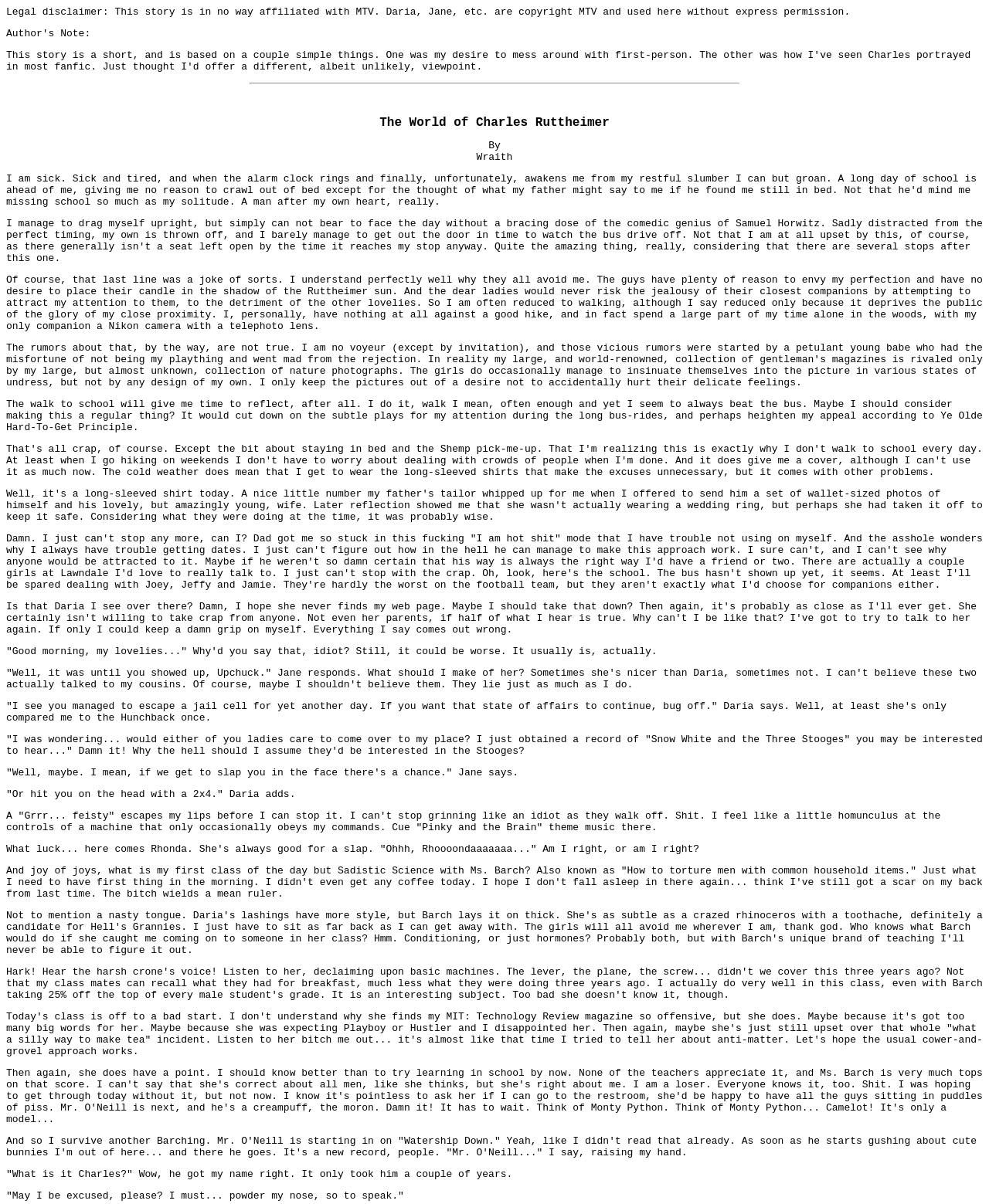What is the name of the teacher in the Sadistic Science class?
Carefully analyze the image and provide a detailed answer to the question.

The name of the teacher in the Sadistic Science class is mentioned in the text as 'Ms. Barch', which is stated in the sentence 'And joy of joys, what is my first class of the day but Sadistic Science with Ms. Barch?'.